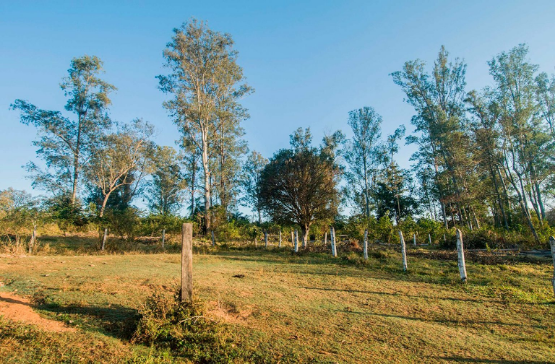Provide a comprehensive description of the image.

The image captures a serene landscape in Sete Lagoas, Brazil, showcasing a field dotted with towering eucalyptus trees under a clear blue sky. The scene conveys a sense of tranquility, illuminated by warm sunlight that casts gentle shadows on the lush green grass. In the foreground, a wooden post stands prominently, hinting at the history of the land, while white posts lined along the ground suggest a past agricultural or fencing purpose. This landscape reflects themes of nature's beauty and transformation, echoing the memories of the artist, Guilherme Bergamini, who recalls the powerful presence of these trees in his childhood and the profound changes they have undergone over the decades. The image resonates with nostalgia, capturing a moment in time that bridges the past and present amidst the evolving environment.